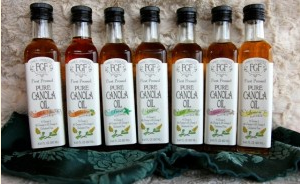Generate an elaborate description of what you see in the image.

This image showcases a collection of eight bottles of pure canola oil produced by Family Generation Foods, branded under Madison Ranches. The oils are presented in slender, clear glass bottles, each featuring a white label that prominently displays the brand name "FGF" alongside the words "Pure Canola Oil." Each bottle is filled with oils of varying colors, indicating their unique flavors. From left to right, the flavors represented include Adobo Spice, Habanero, Basil, Original, Dill Weed, Roasted Garlic, and Lemon. 

The product emphasizes its natural golden clarity, a result of meticulous settling and clarifying processes. These flavorful oils are crafted to enhance the presentation and taste of dishes, particularly homemade breads. The image is set against a textured backdrop, adding a rustic charm that complements the artisanal nature of the oils, which are also marketed through specialty food shops and online, making them accessible to culinary enthusiasts.